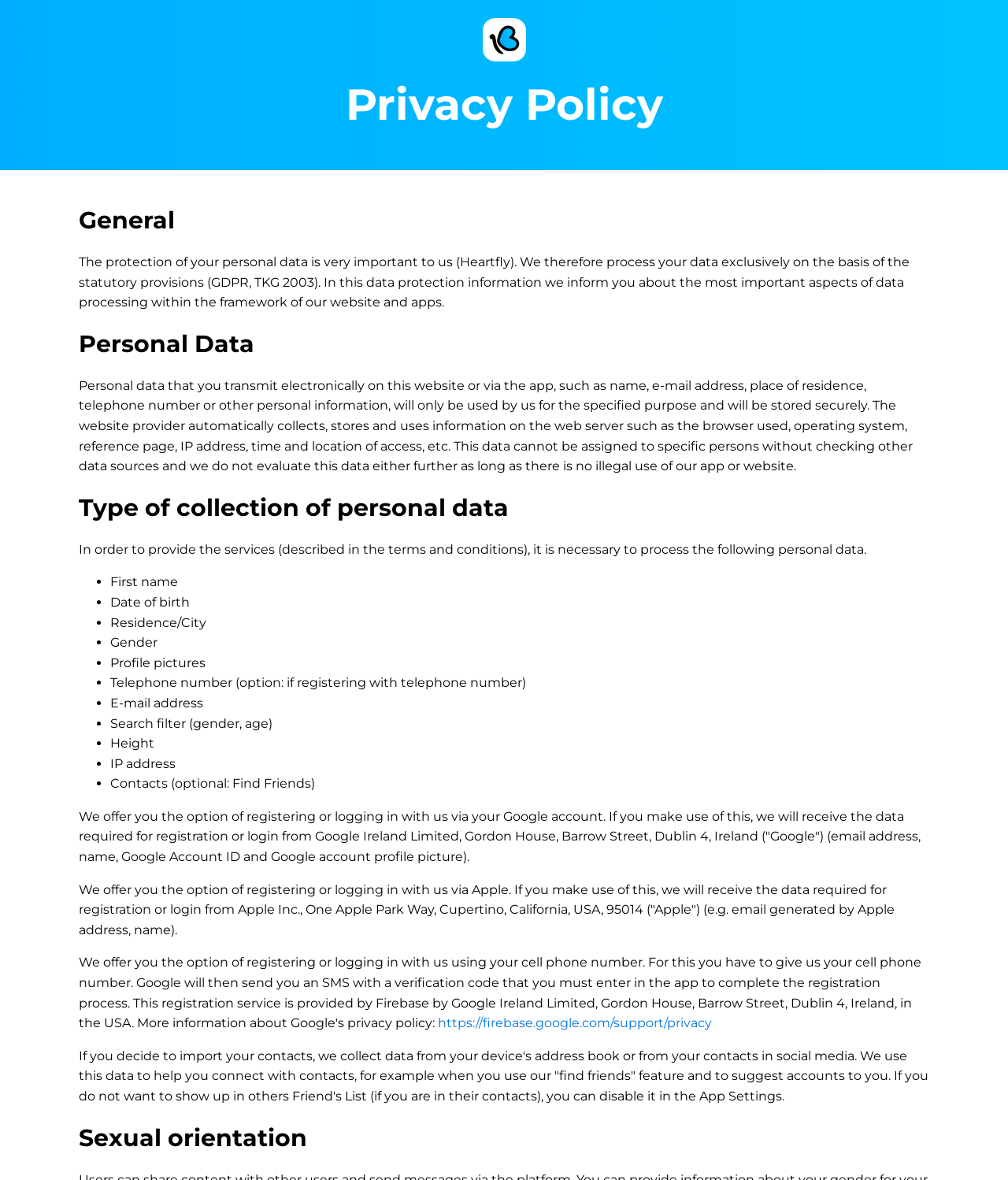Determine the bounding box of the UI component based on this description: "https://firebase.google.com/support/privacy". The bounding box coordinates should be four float values between 0 and 1, i.e., [left, top, right, bottom].

[0.434, 0.861, 0.706, 0.873]